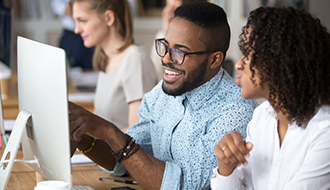What is the man's facial expression?
Please use the visual content to give a single word or phrase answer.

focused and enthusiastic